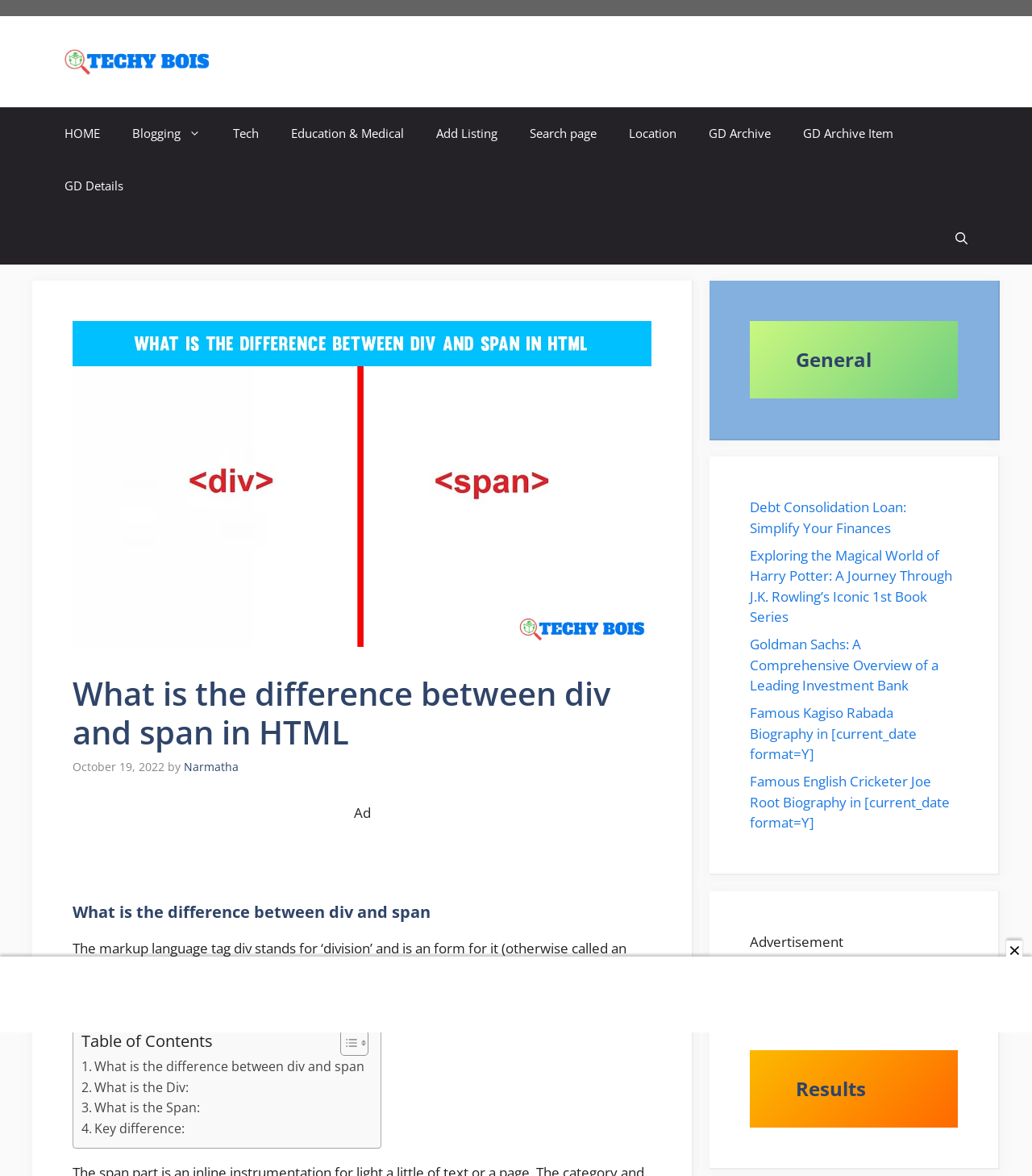Determine the coordinates of the bounding box that should be clicked to complete the instruction: "Explore the 'Debt Consolidation Loan' article". The coordinates should be represented by four float numbers between 0 and 1: [left, top, right, bottom].

[0.727, 0.423, 0.878, 0.457]